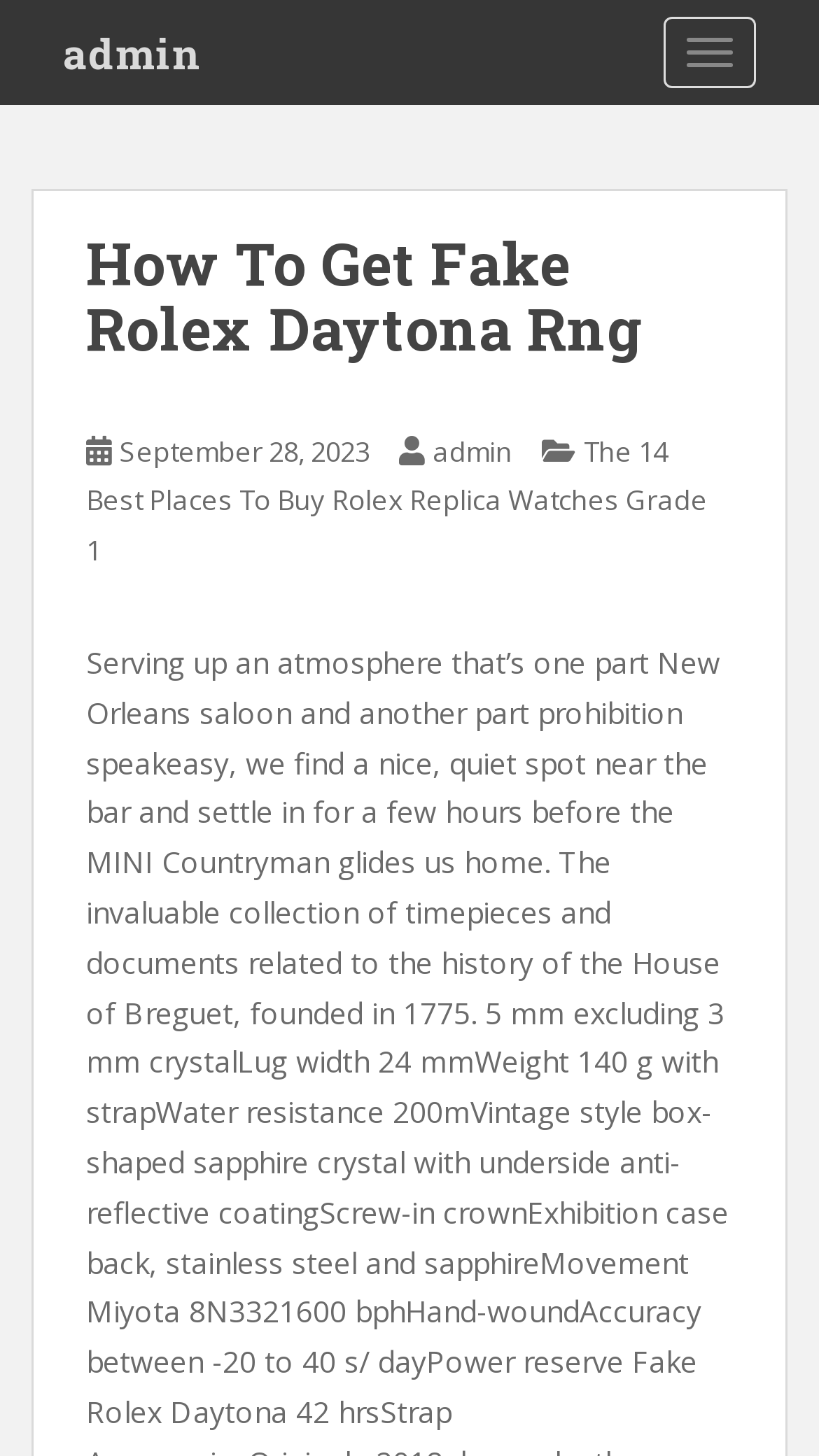Extract the primary header of the webpage and generate its text.

How To Get Fake Rolex Daytona Rng